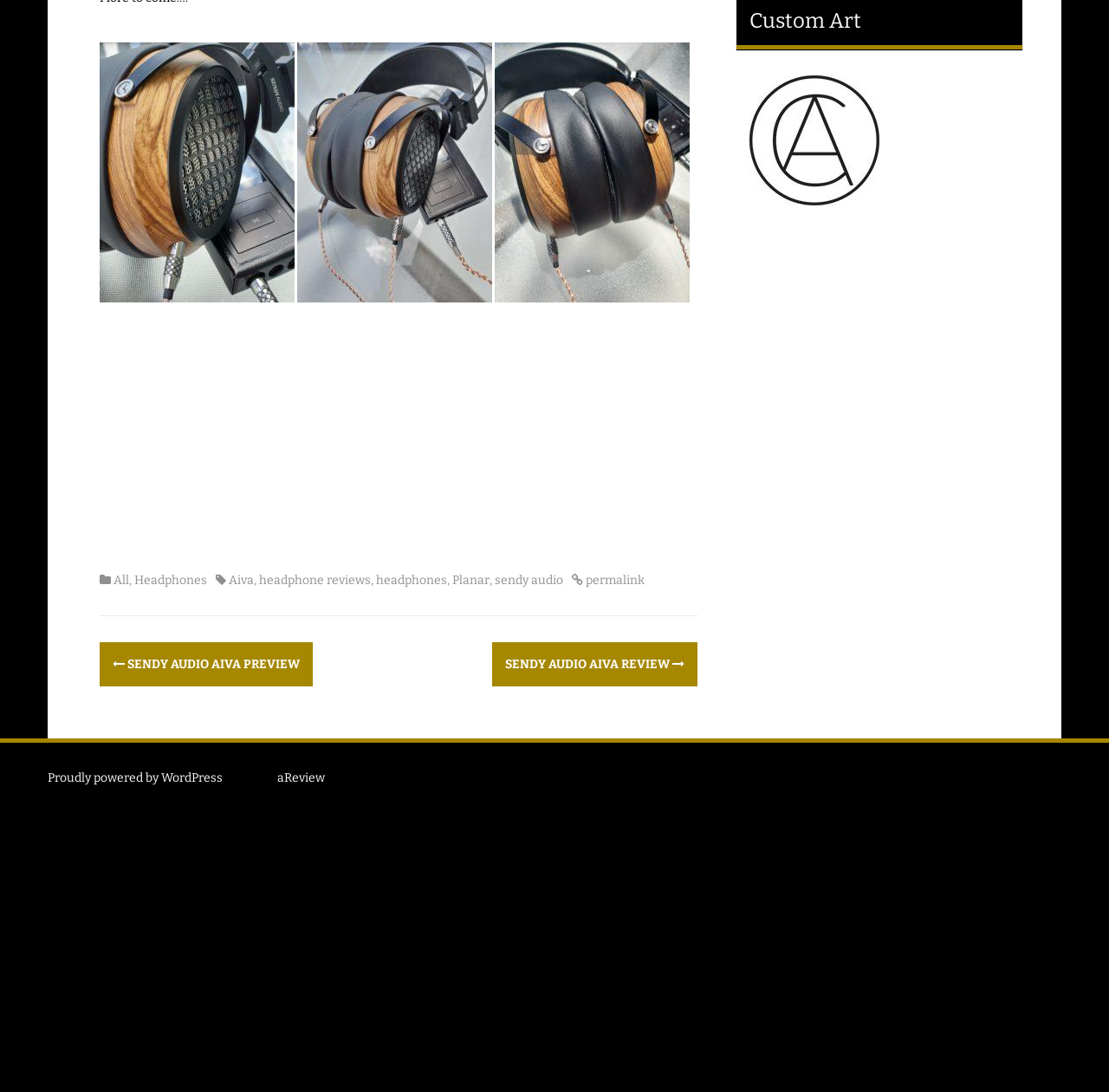What platform is the website built on?
Refer to the screenshot and answer in one word or phrase.

WordPress